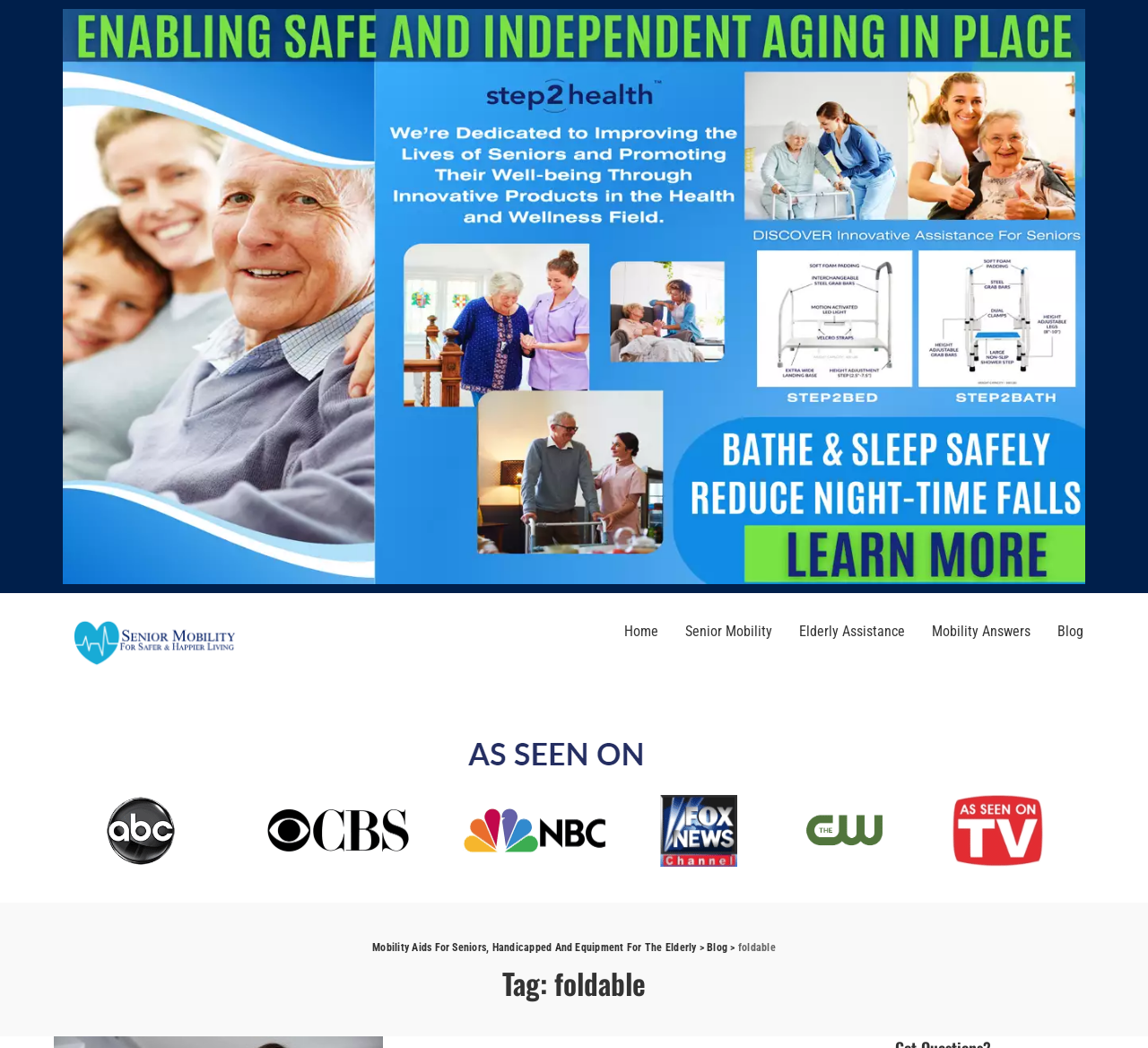What is the main category of the website?
Offer a detailed and exhaustive answer to the question.

Based on the links and images on the webpage, it appears that the website is focused on providing mobility aids and equipment for seniors, handicapped, and the elderly. The links 'Senior Living', 'Home', 'Senior Mobility', and 'Elderly Assistance' suggest that the website is categorized under mobility aids.